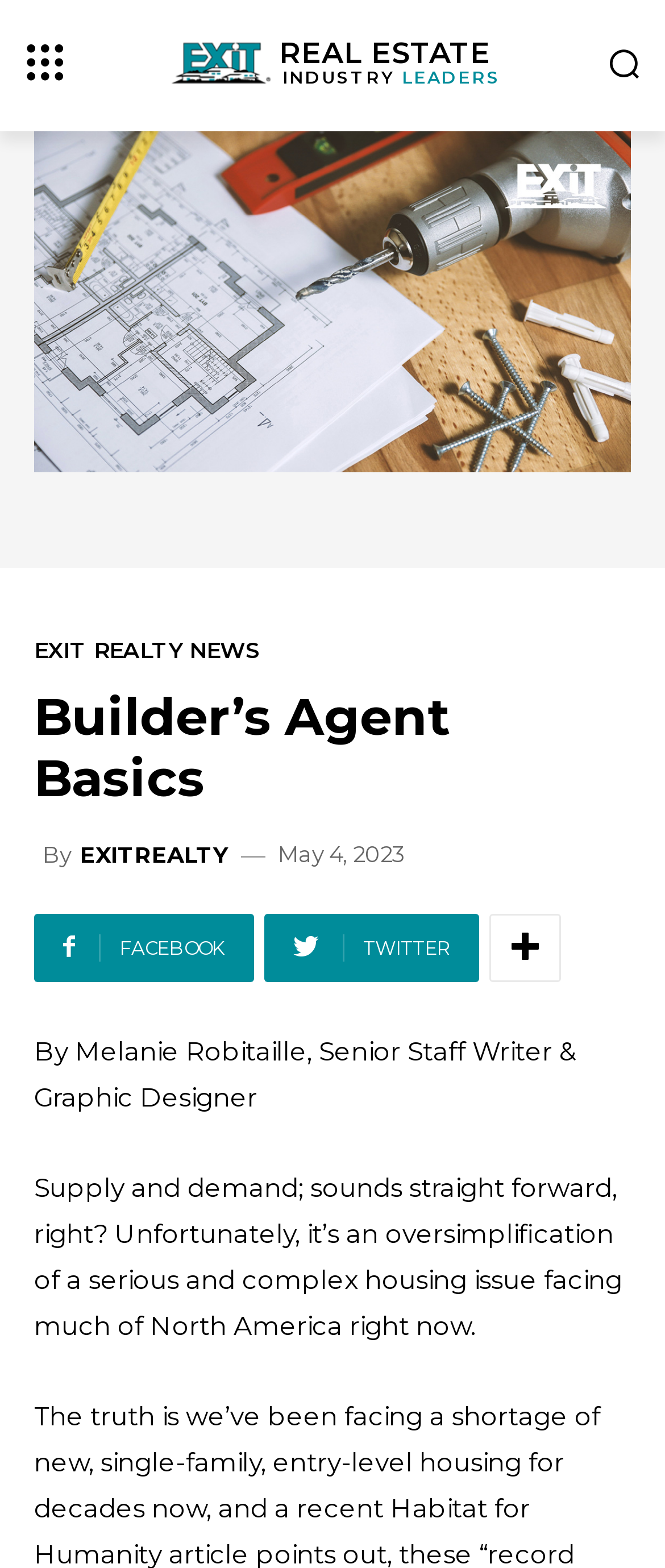Who is the author of the article?
Please use the visual content to give a single word or phrase answer.

Melanie Robitaille